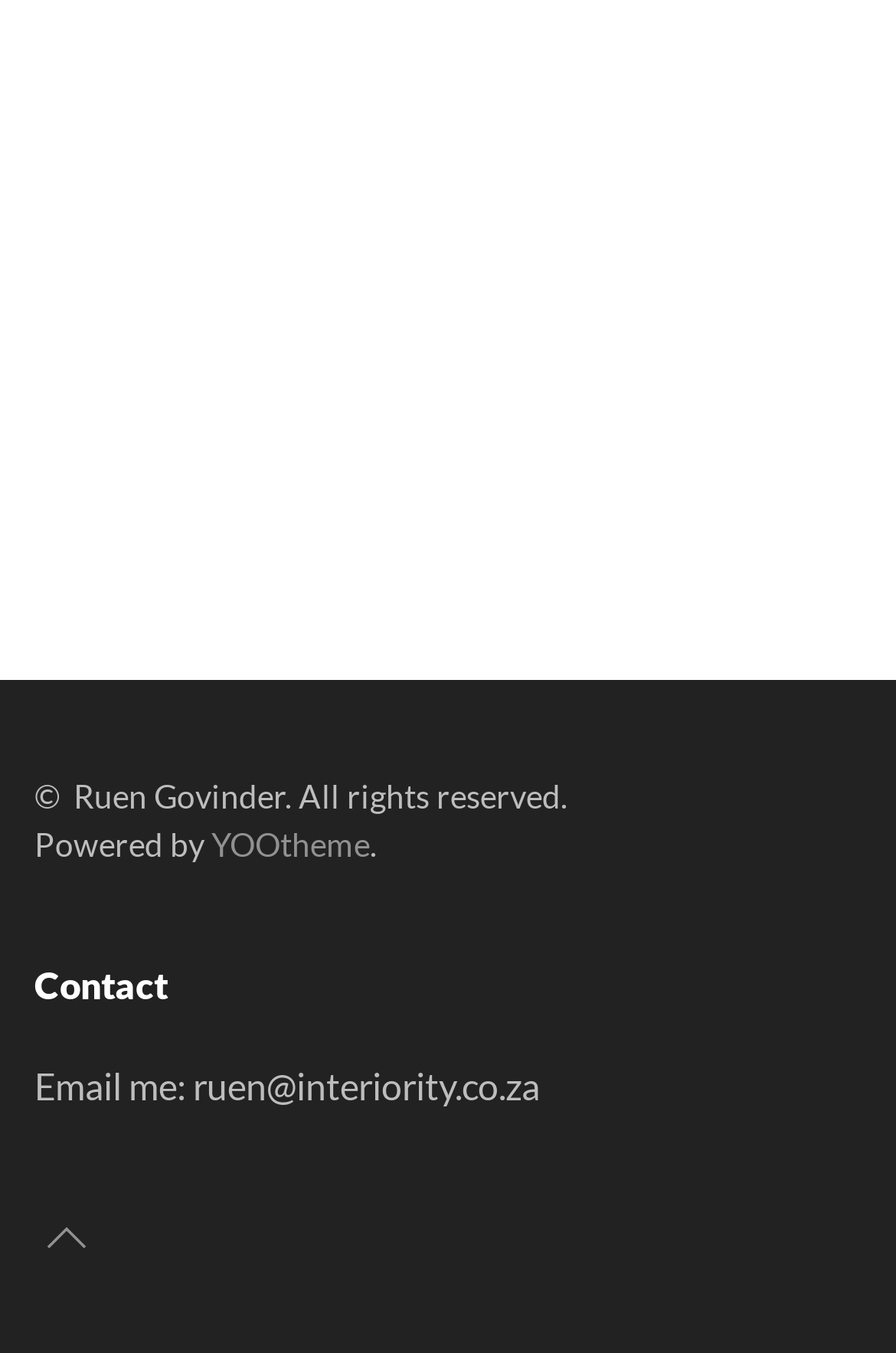Is the workshop offered virtually?
Refer to the image and respond with a one-word or short-phrase answer.

Yes